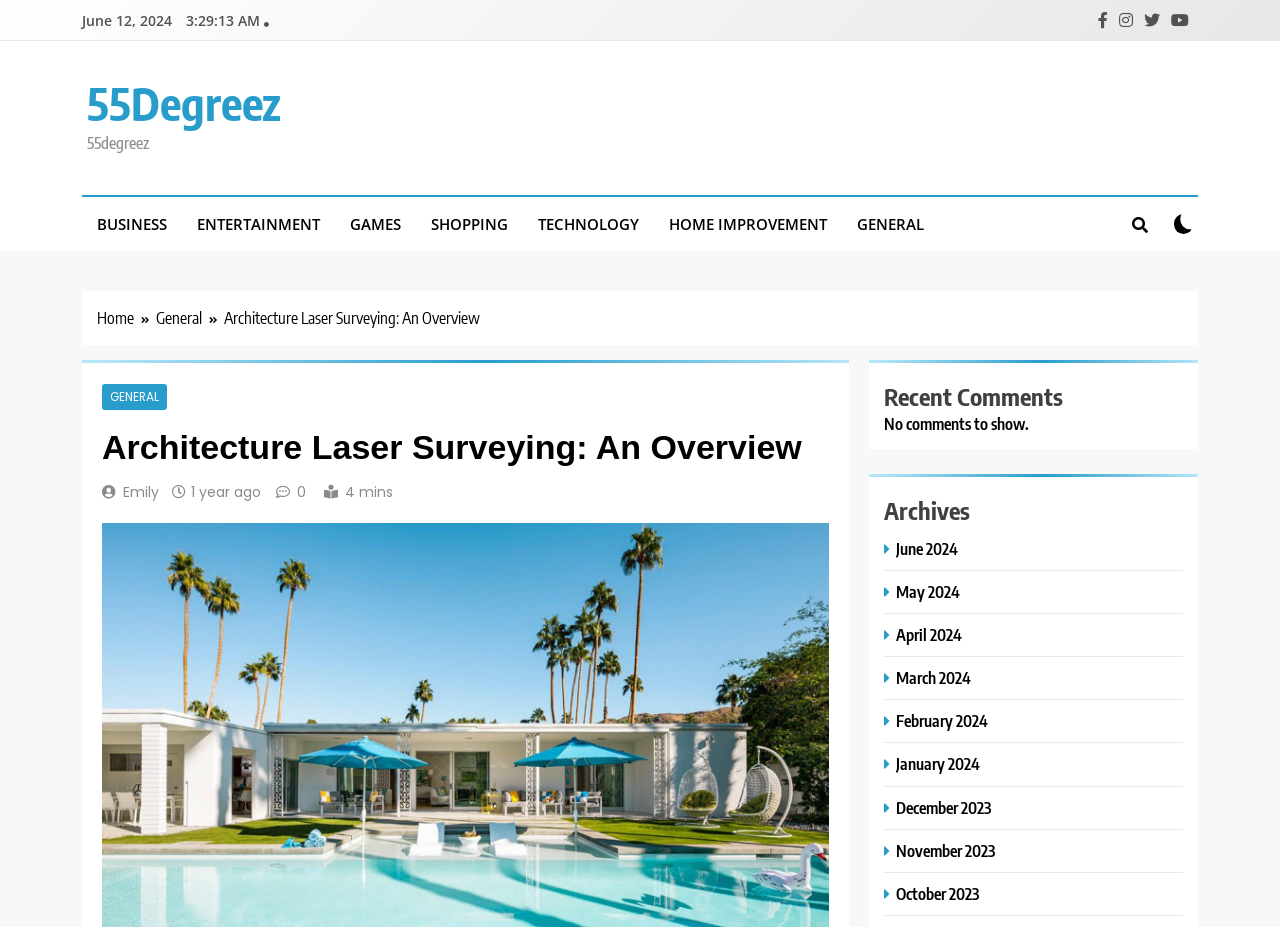Please identify the bounding box coordinates of the area that needs to be clicked to fulfill the following instruction: "Check the checkbox."

[0.917, 0.231, 0.932, 0.252]